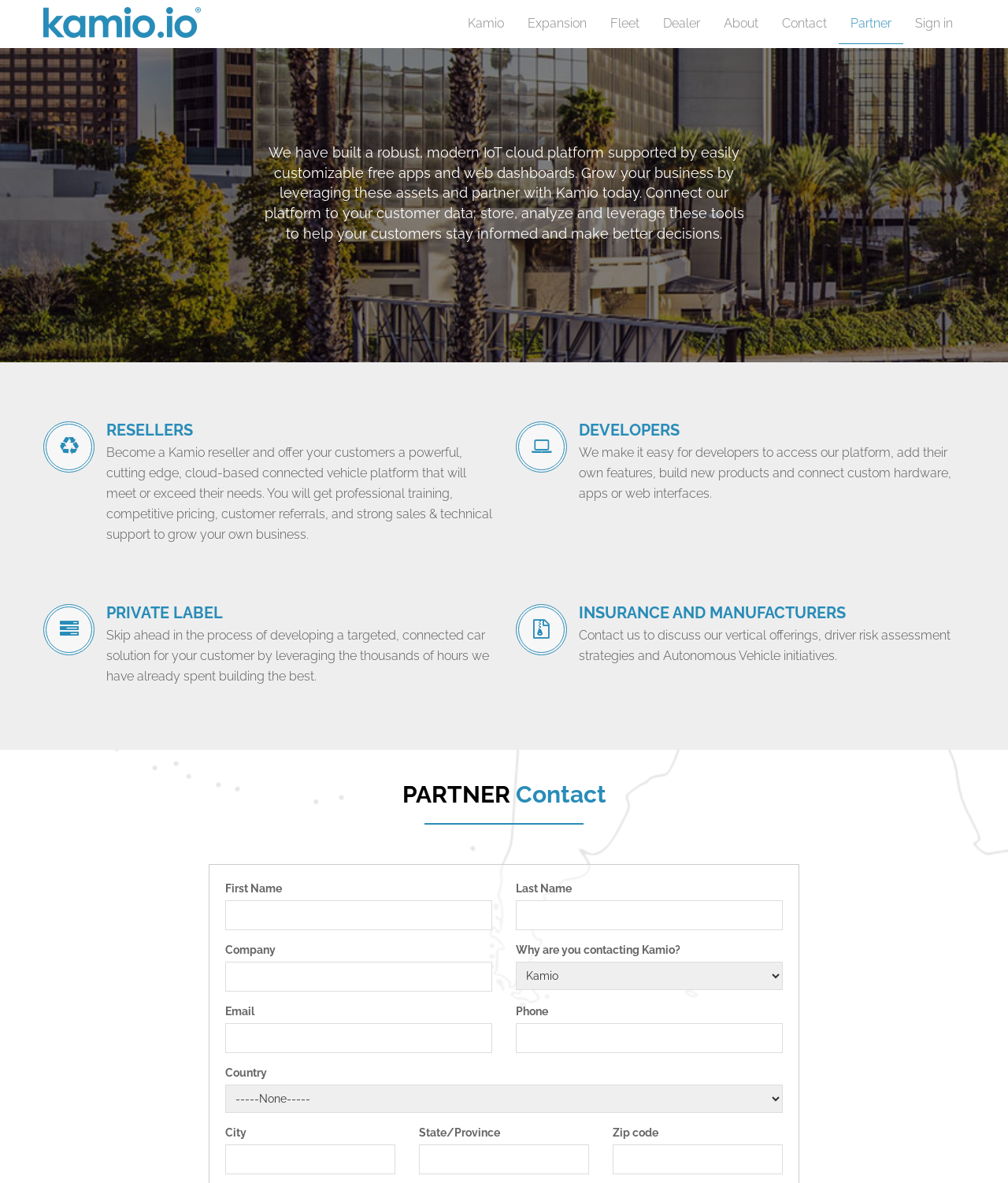Use a single word or phrase to respond to the question:
What are the types of partners?

Resellers, Developers, Private Label, Insurance and Manufacturers